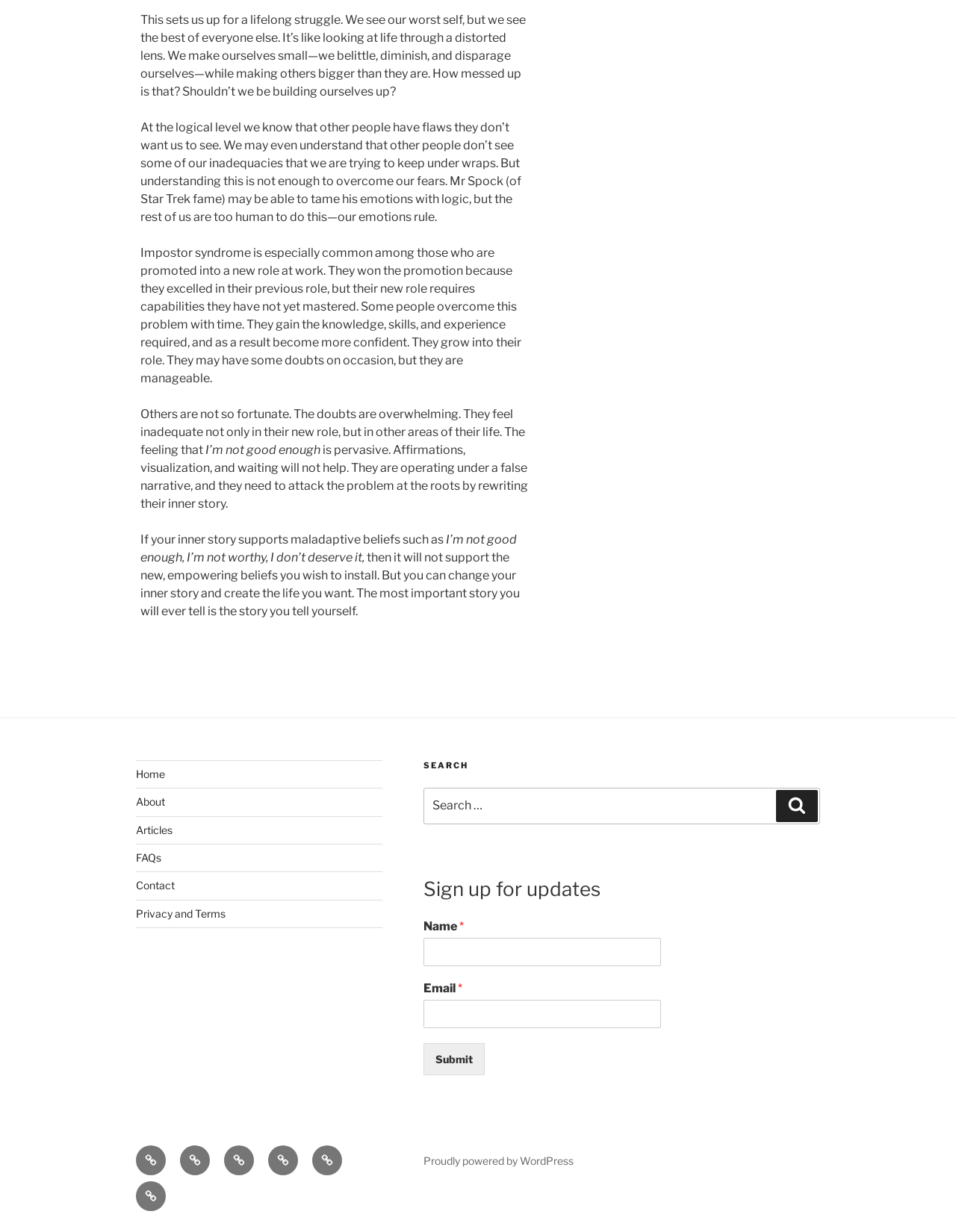Could you determine the bounding box coordinates of the clickable element to complete the instruction: "Search for something"? Provide the coordinates as four float numbers between 0 and 1, i.e., [left, top, right, bottom].

[0.443, 0.639, 0.858, 0.669]